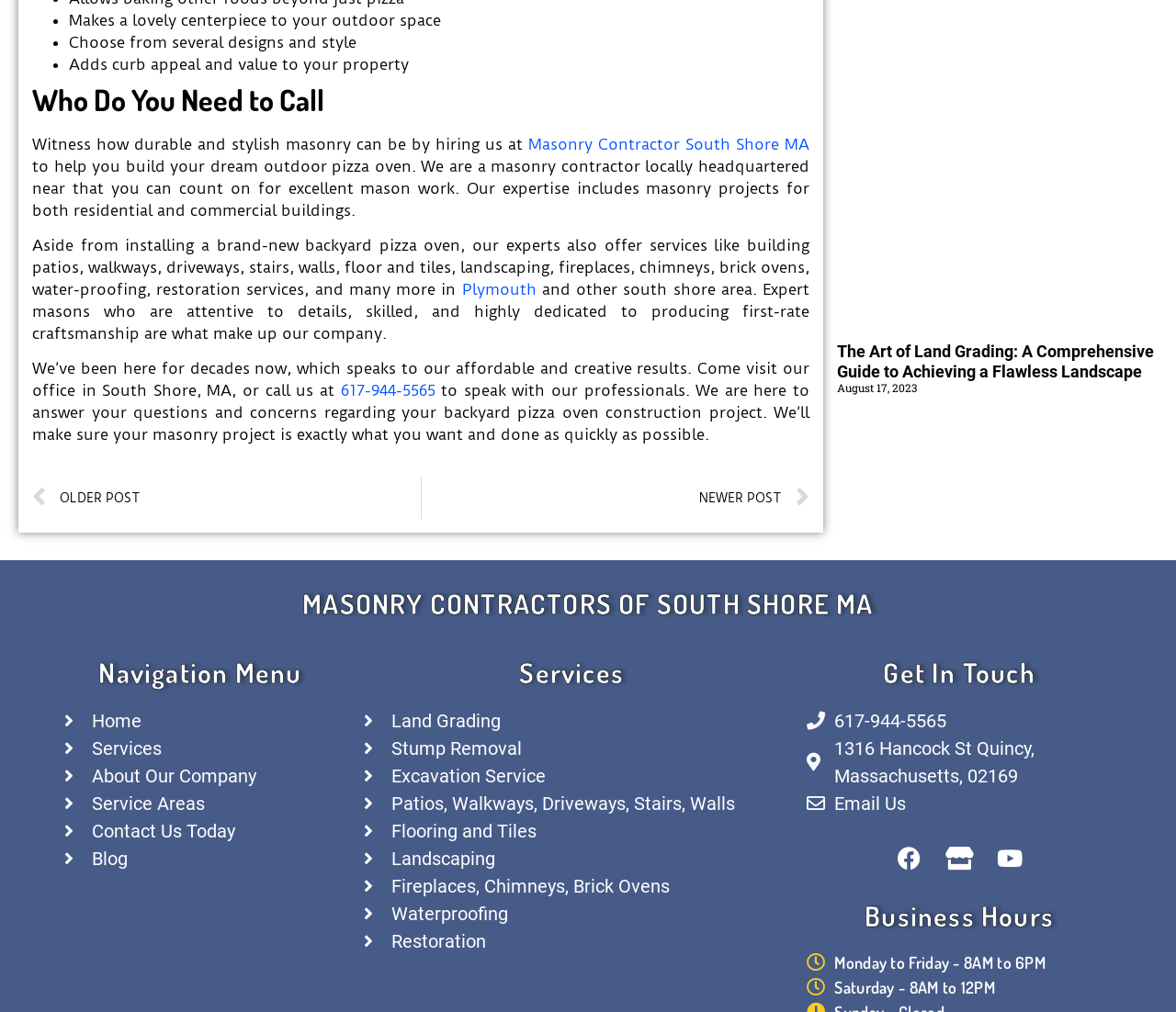Extract the bounding box coordinates for the HTML element that matches this description: "Fireplaces, Chimneys, Brick Ovens". The coordinates should be four float numbers between 0 and 1, i.e., [left, top, right, bottom].

[0.309, 0.862, 0.663, 0.889]